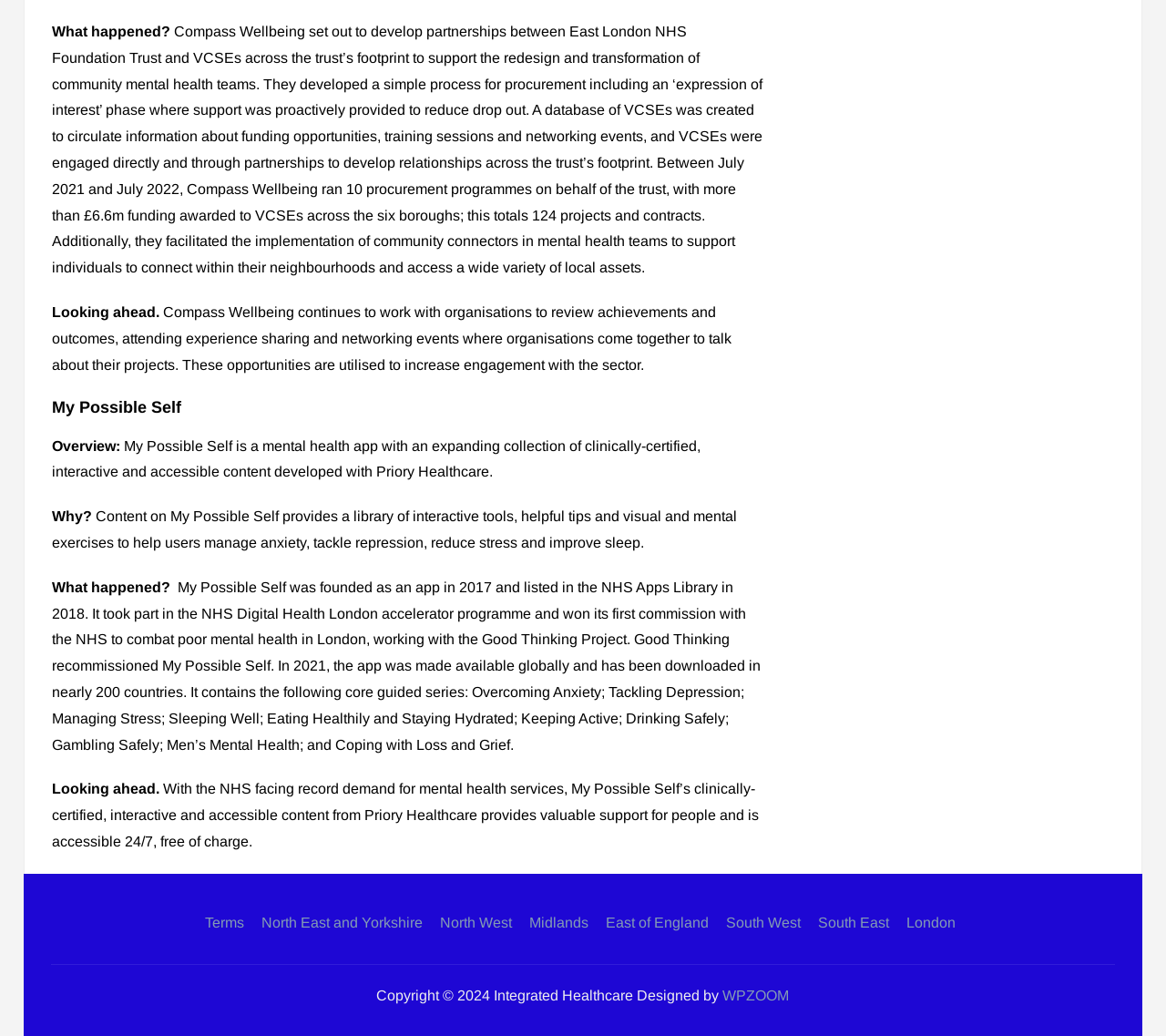Please predict the bounding box coordinates (top-left x, top-left y, bottom-right x, bottom-right y) for the UI element in the screenshot that fits the description: WPZOOM

[0.62, 0.953, 0.677, 0.968]